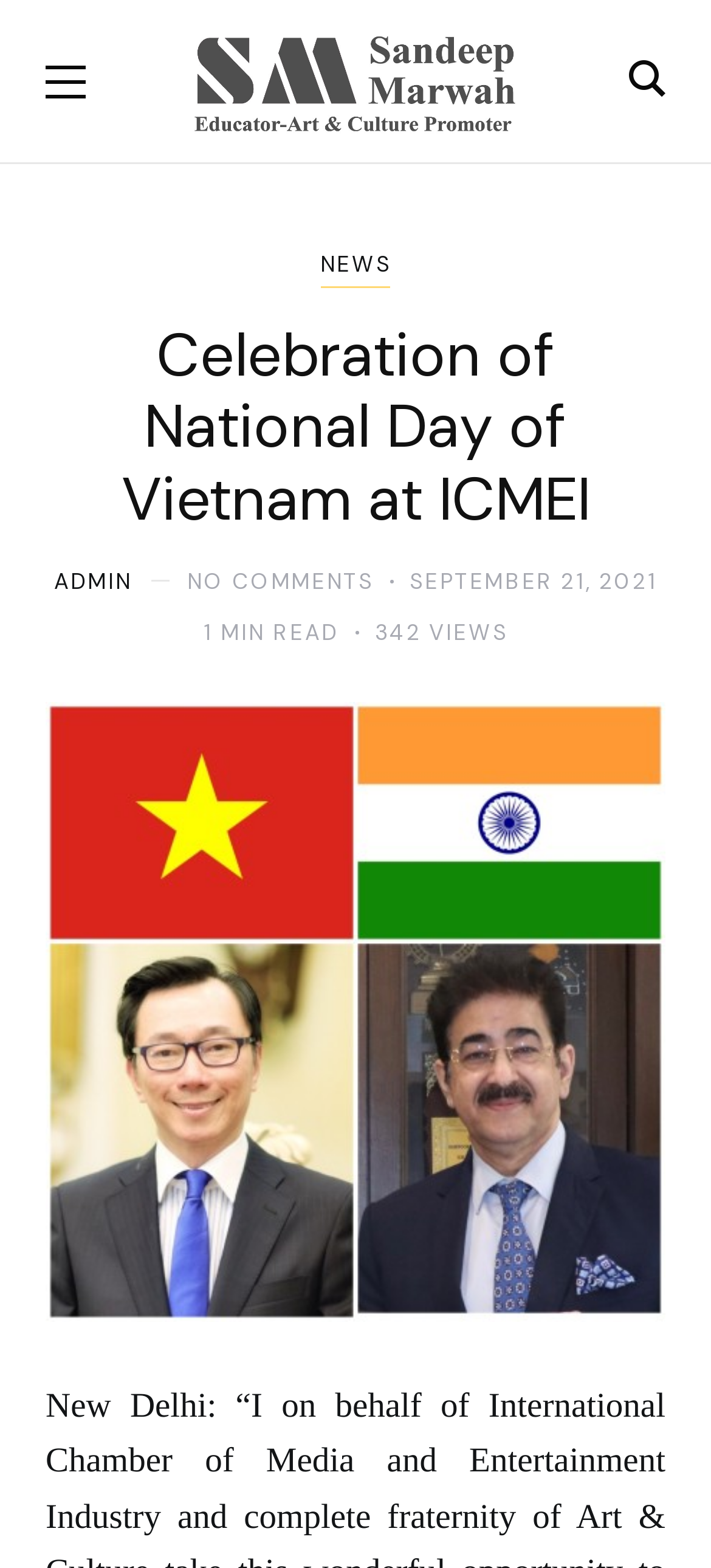Determine and generate the text content of the webpage's headline.

Celebration of National Day of Vietnam at ICMEI